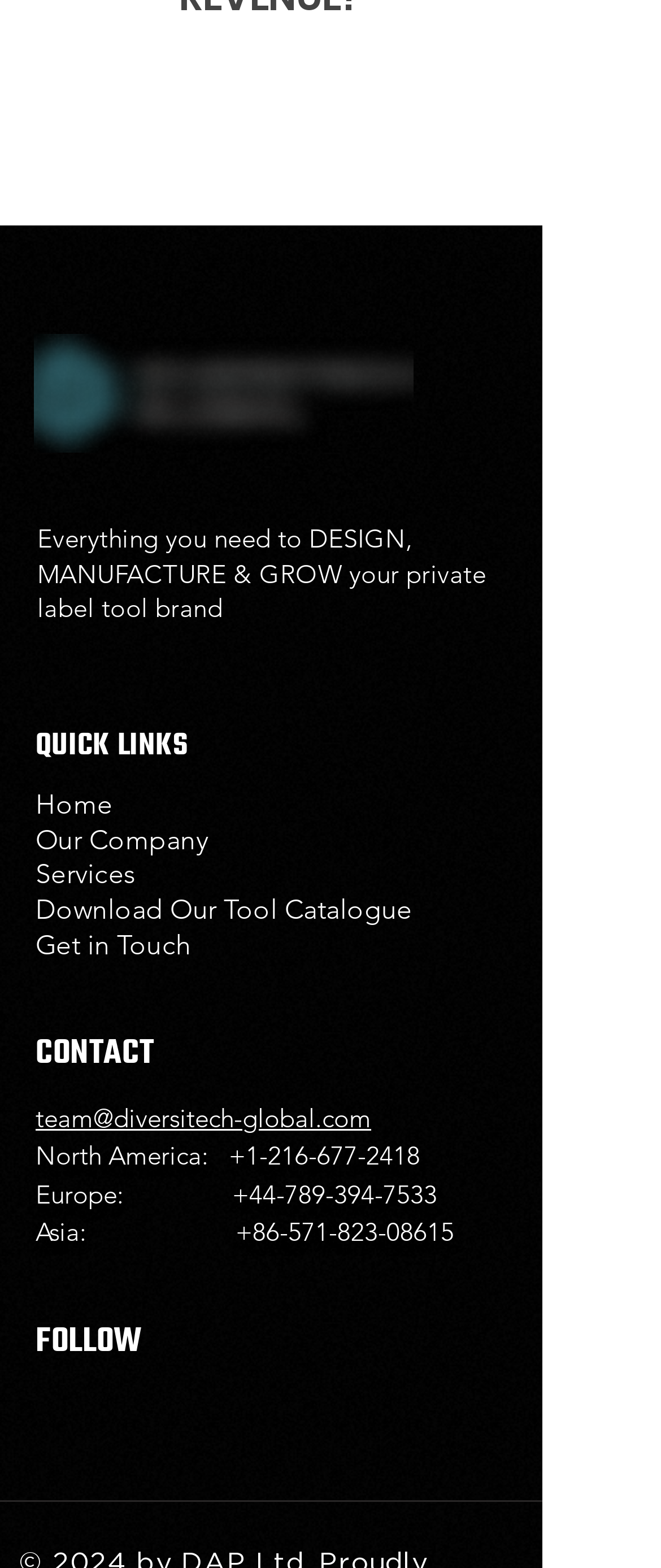What is the contact email?
Respond to the question with a well-detailed and thorough answer.

The contact email can be found in the 'CONTACT' section of the webpage, which is located at the bottom left corner.